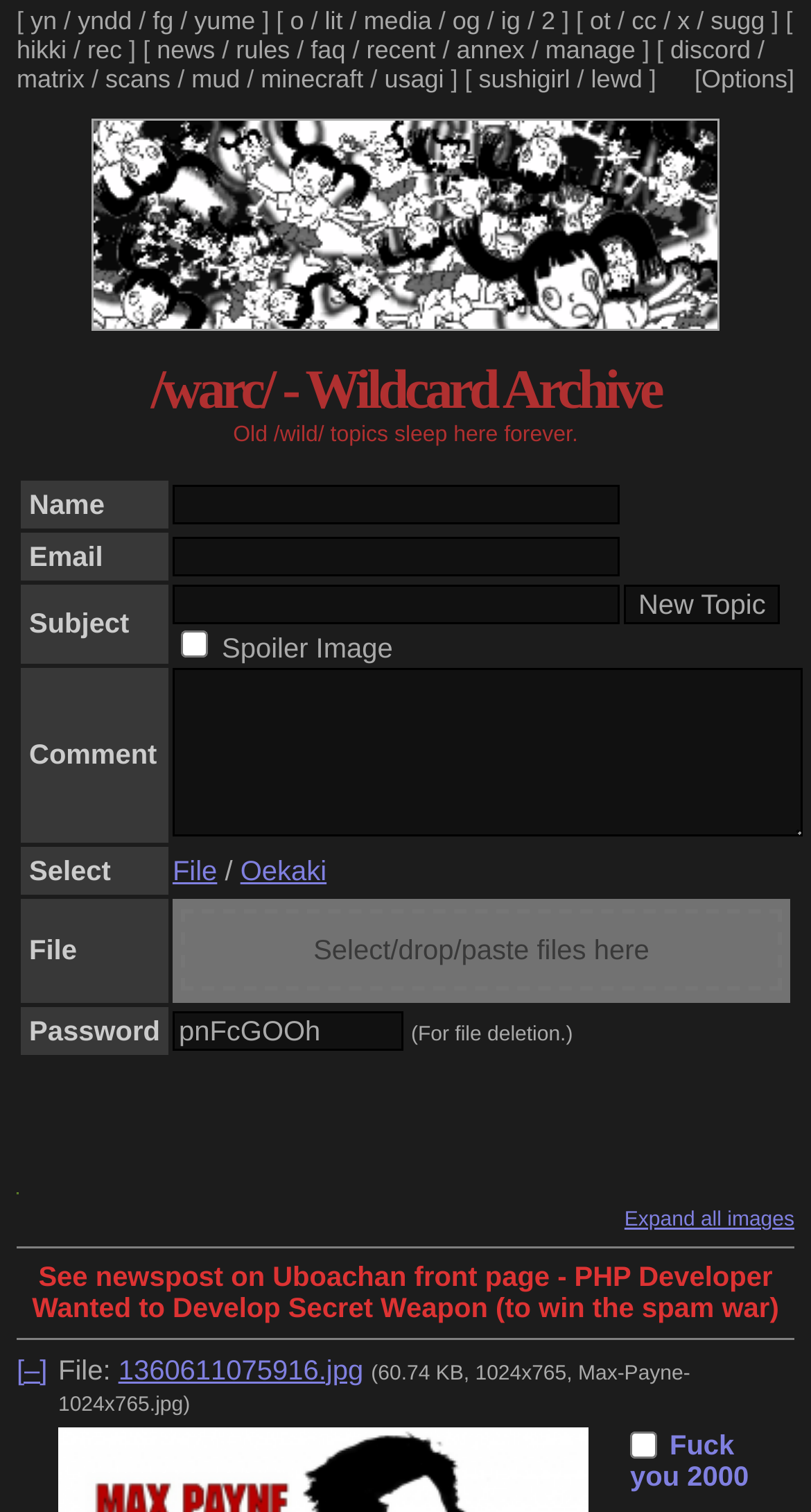Please find the main title text of this webpage.

/warc/ - Wildcard Archive